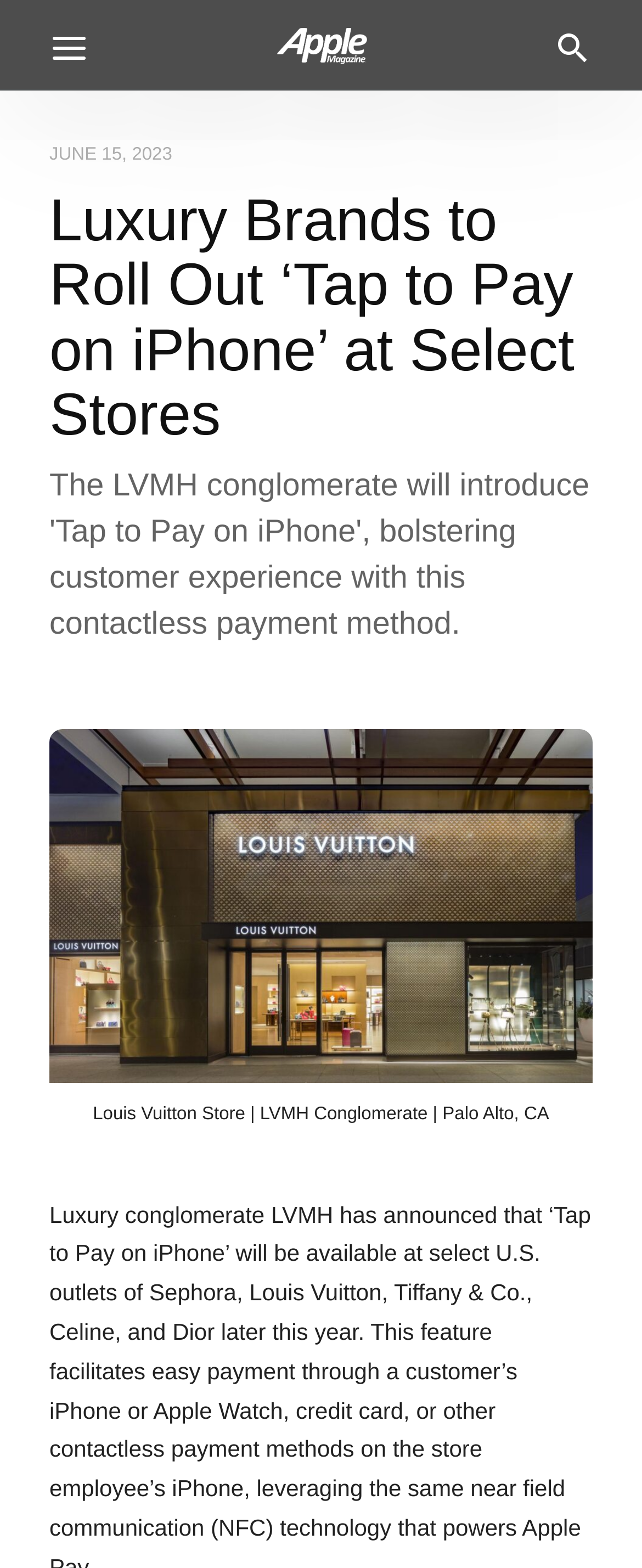What is the conglomerate mentioned in the article?
Look at the screenshot and respond with a single word or phrase.

LVMH